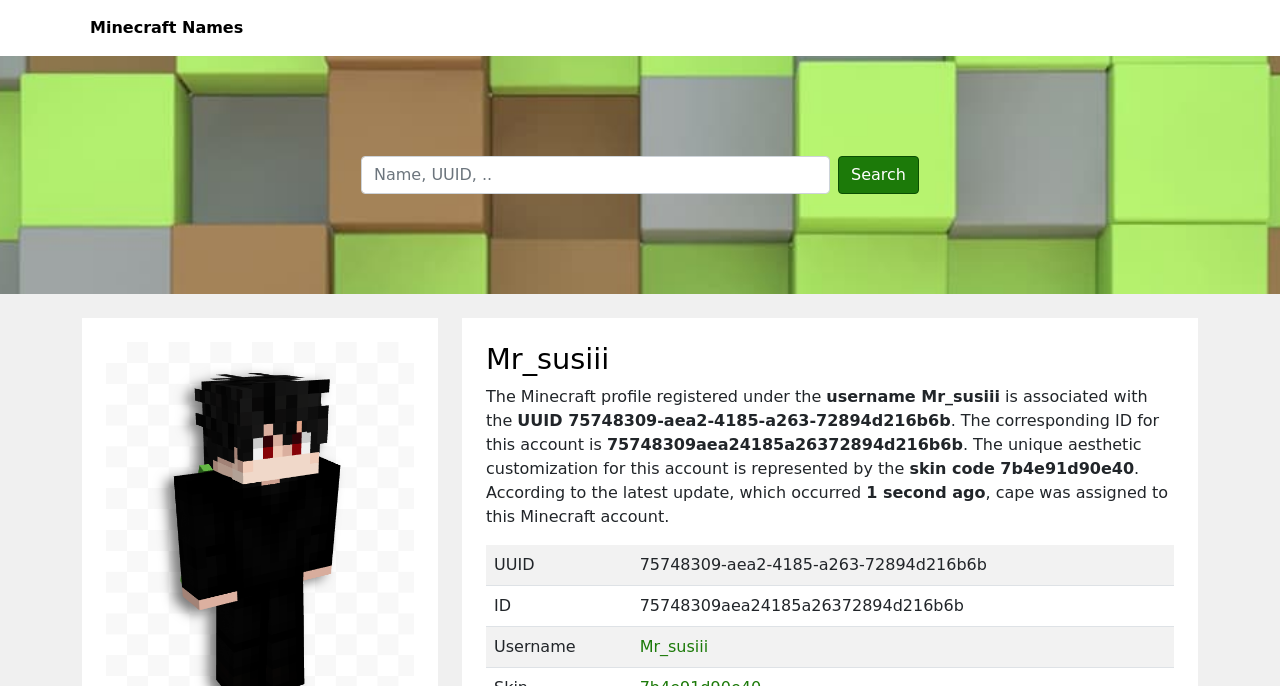Show the bounding box coordinates for the HTML element described as: "Minecraft Names".

[0.064, 0.012, 0.196, 0.07]